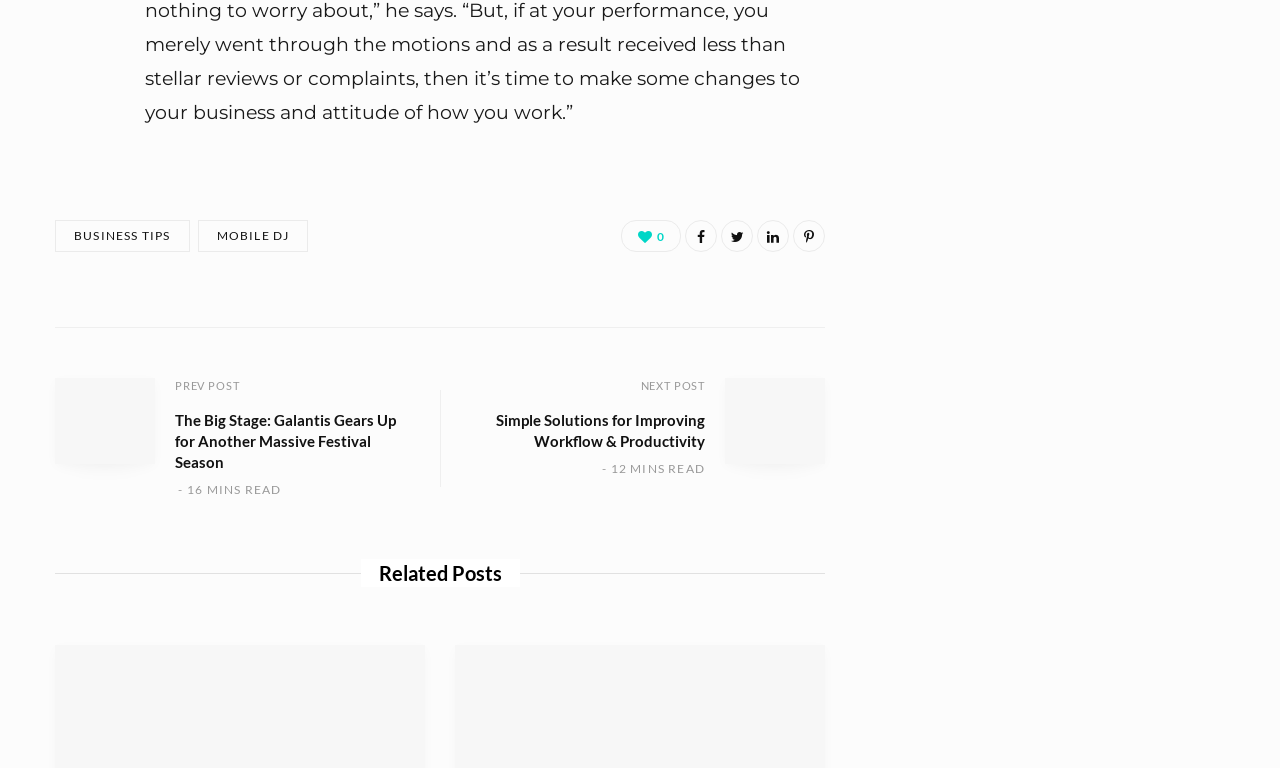Indicate the bounding box coordinates of the element that needs to be clicked to satisfy the following instruction: "Read about Holocaust Encyclopedia". The coordinates should be four float numbers between 0 and 1, i.e., [left, top, right, bottom].

None